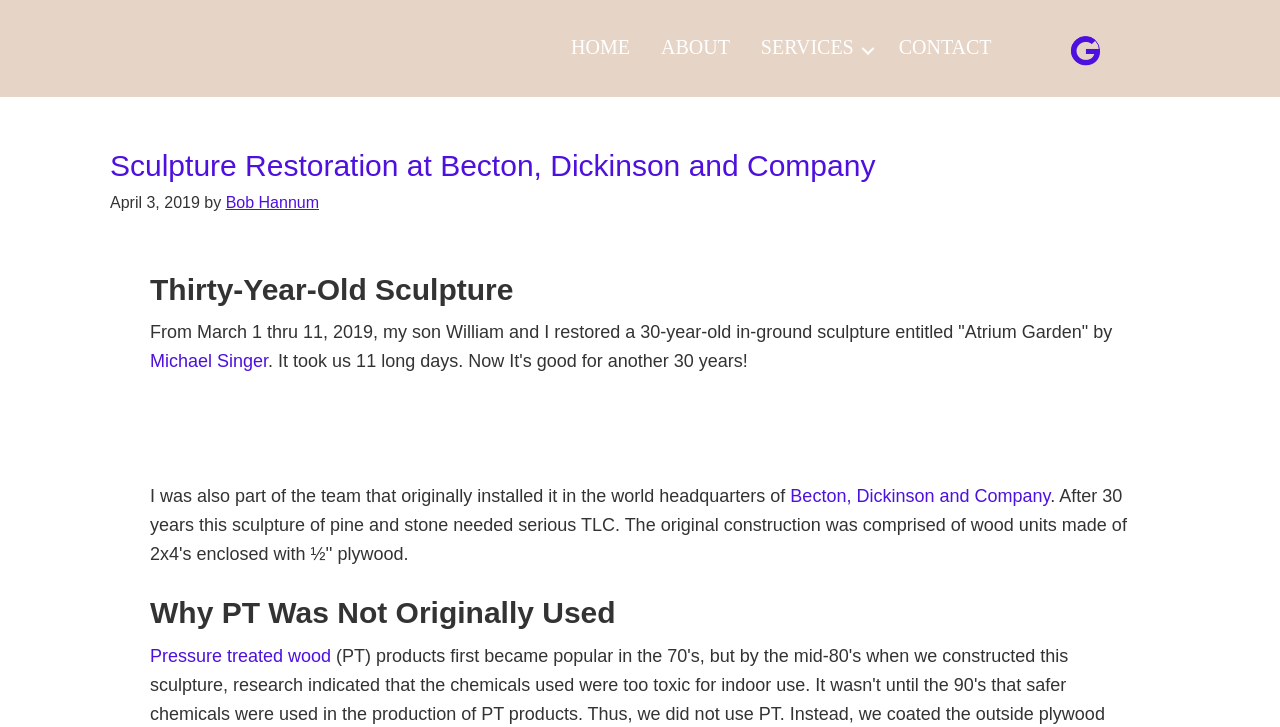Summarize the webpage with a detailed and informative caption.

The webpage appears to be a blog post or article about a sculpture restoration project. At the top left, there is a link to an image with the text "design_1164421_26862579_3962546_sourcefile_03". Below this, there is a navigation menu with four links: "HOME", "ABOUT", "SERVICES", and "CONTACT". 

To the right of the navigation menu, there are three buttons with icons: "\ue9cd", "\uf1a0", and "\ue9d7". 

The main content of the page is divided into sections. The first section has a heading "Sculpture Restoration at Becton, Dickinson and Company" and a link with the same text. Below this, there is a timestamp "April 3, 2019" and a byline "by Bob Hannum". 

The next section has a heading "Thirty-Year-Old Sculpture" and a paragraph of text describing the restoration project. The text mentions the restoration of a 30-year-old in-ground sculpture entitled "Atrium Garden" by Michael Singer. 

The following section has a heading "Why PT Was Not Originally Used" and a link to "Pressure treated wood". Throughout the page, there are several links to other pages or resources, including the names of people and companies involved in the project.